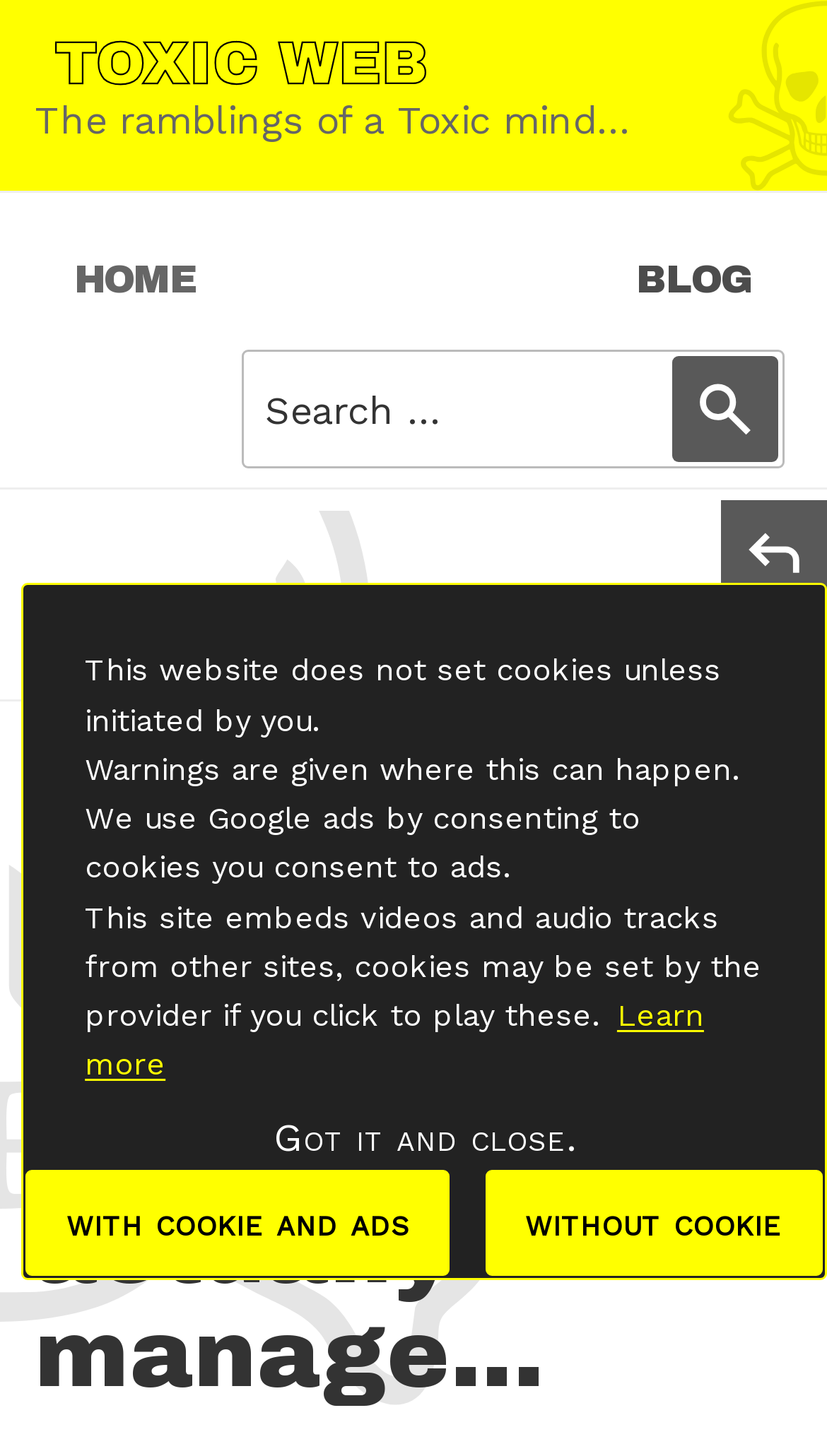Can you find the bounding box coordinates for the element that needs to be clicked to execute this instruction: "Click on the 'Share on Facebook' link"? The coordinates should be given as four float numbers between 0 and 1, i.e., [left, top, right, bottom].

[0.872, 0.515, 1.0, 0.588]